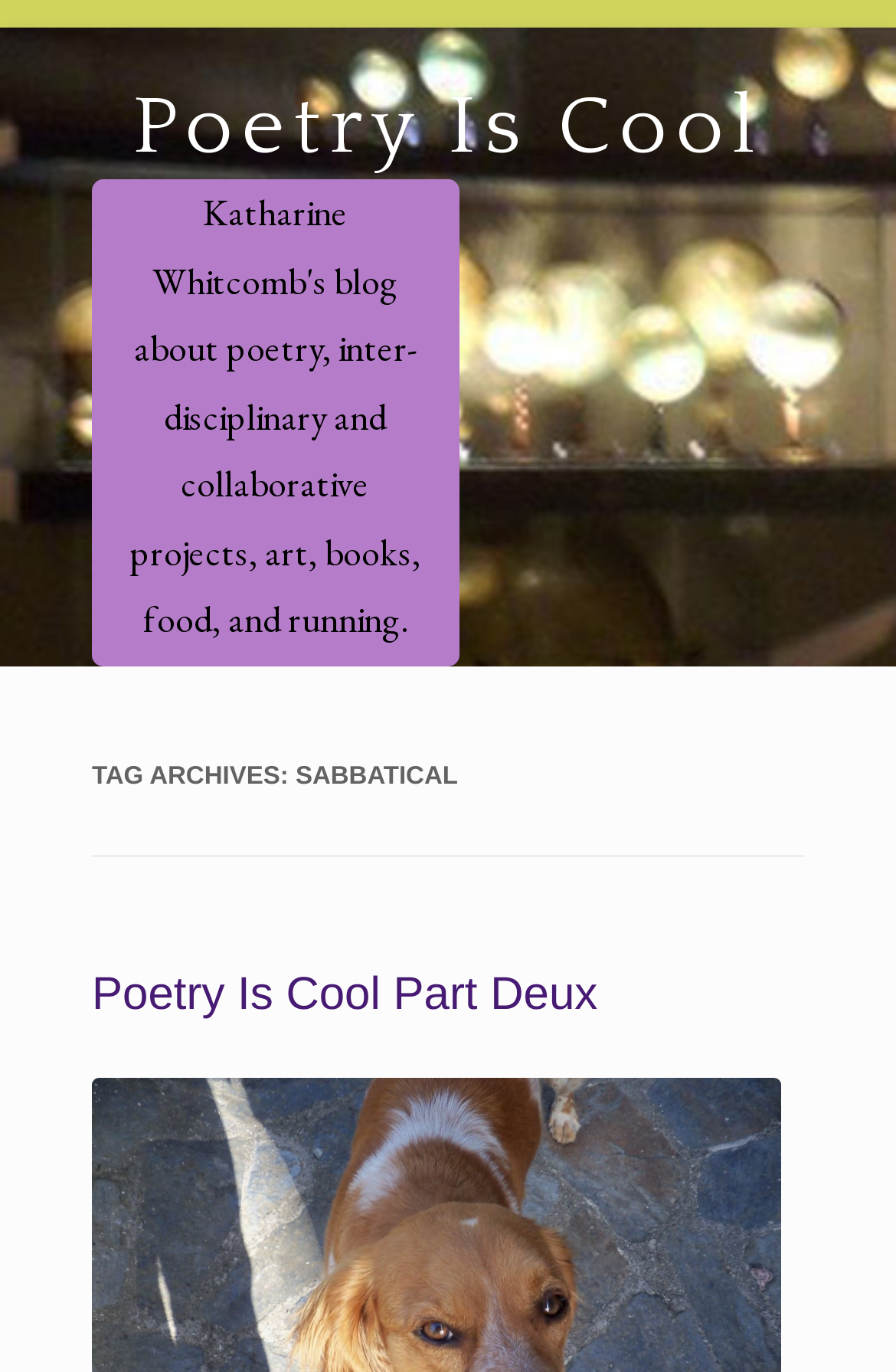What is the name of the blog?
Provide a fully detailed and comprehensive answer to the question.

The name of the blog can be found in the heading element at the top of the page, which reads 'Poetry Is Cool'. This is also the text of the link element that is a child of the heading element.